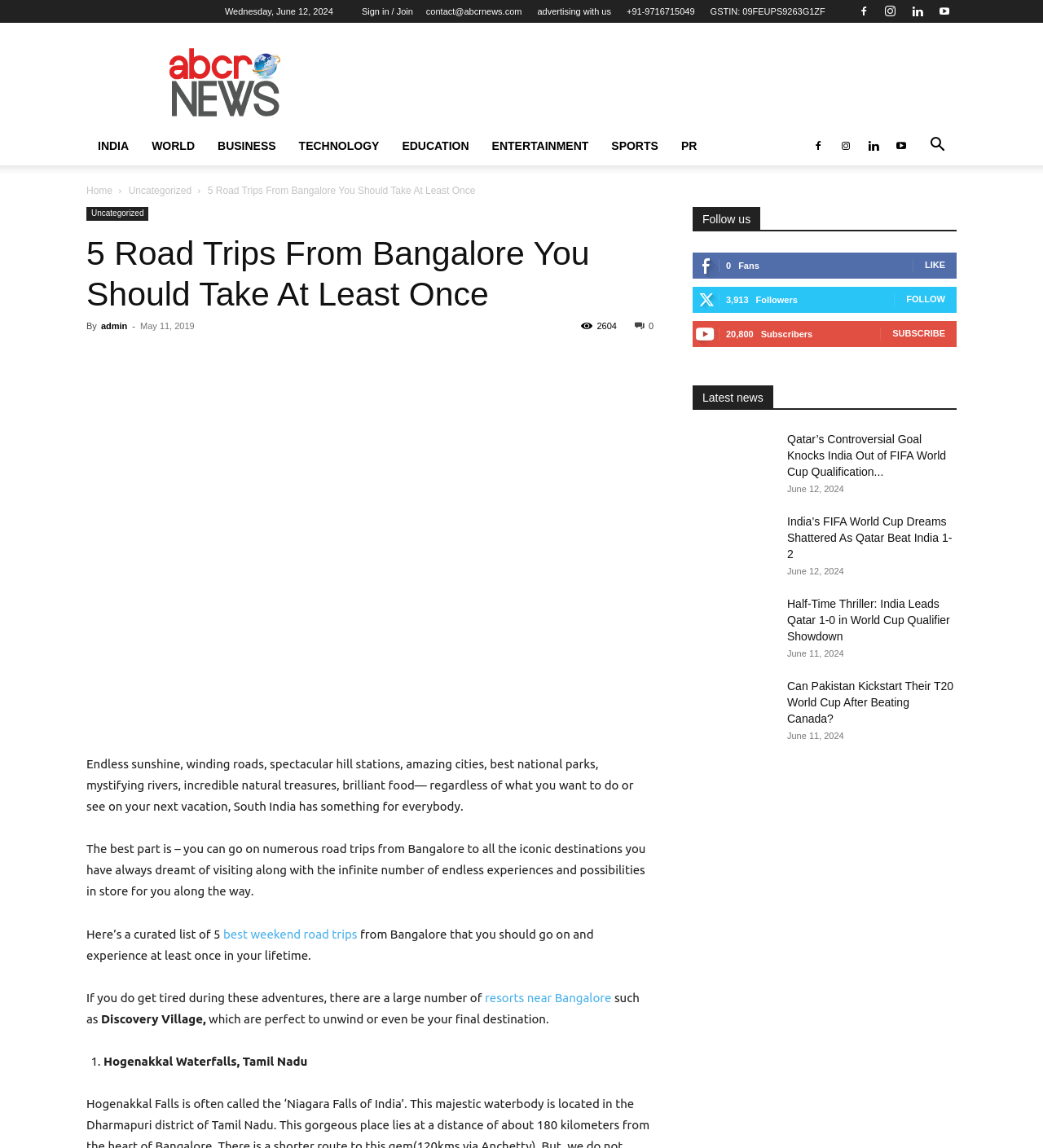Answer the question in one word or a short phrase:
What is the number of followers?

3,913